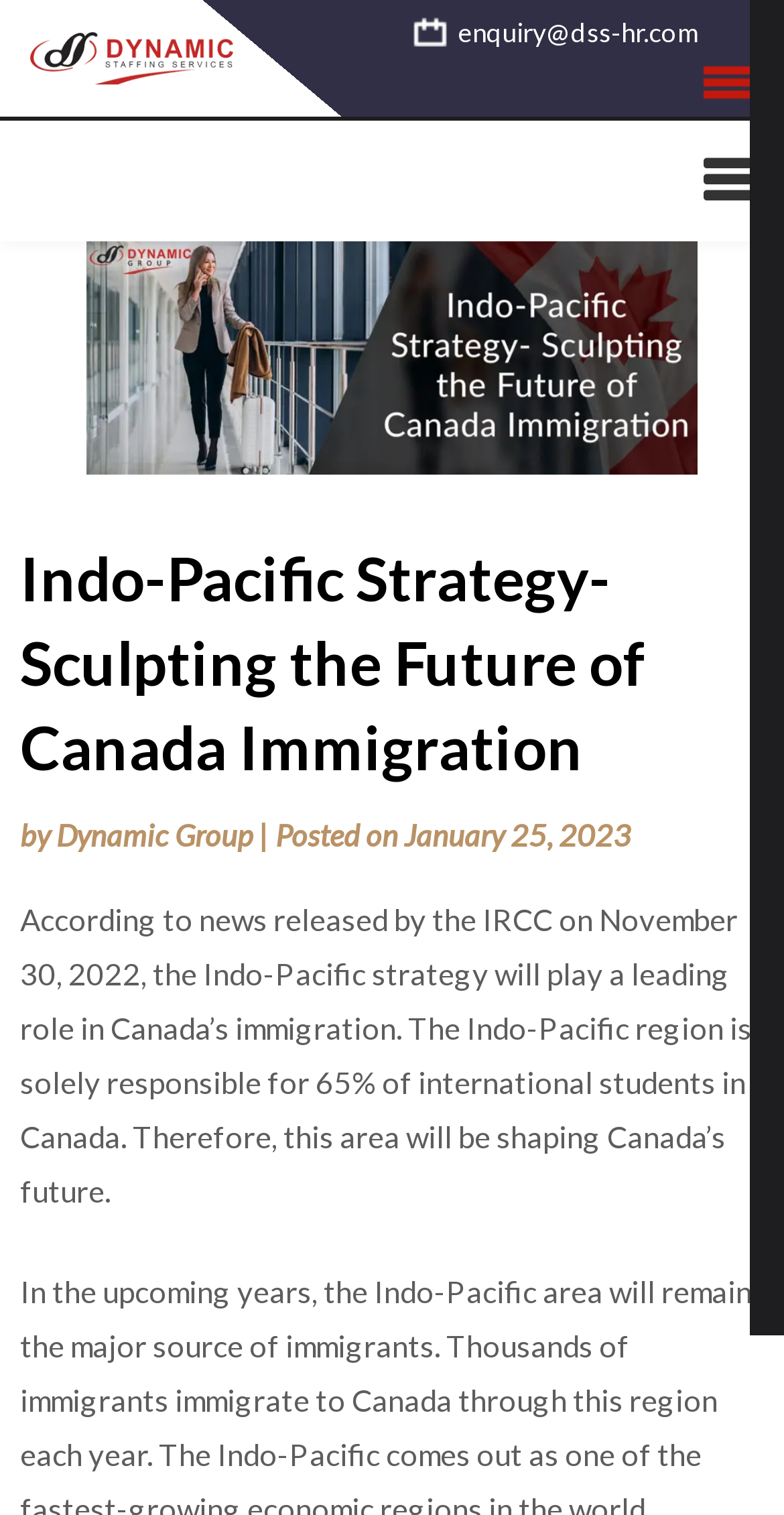Determine the bounding box of the UI element mentioned here: "enquiry@dss-hr.com". The coordinates must be in the format [left, top, right, bottom] with values ranging from 0 to 1.

[0.585, 0.009, 0.892, 0.033]